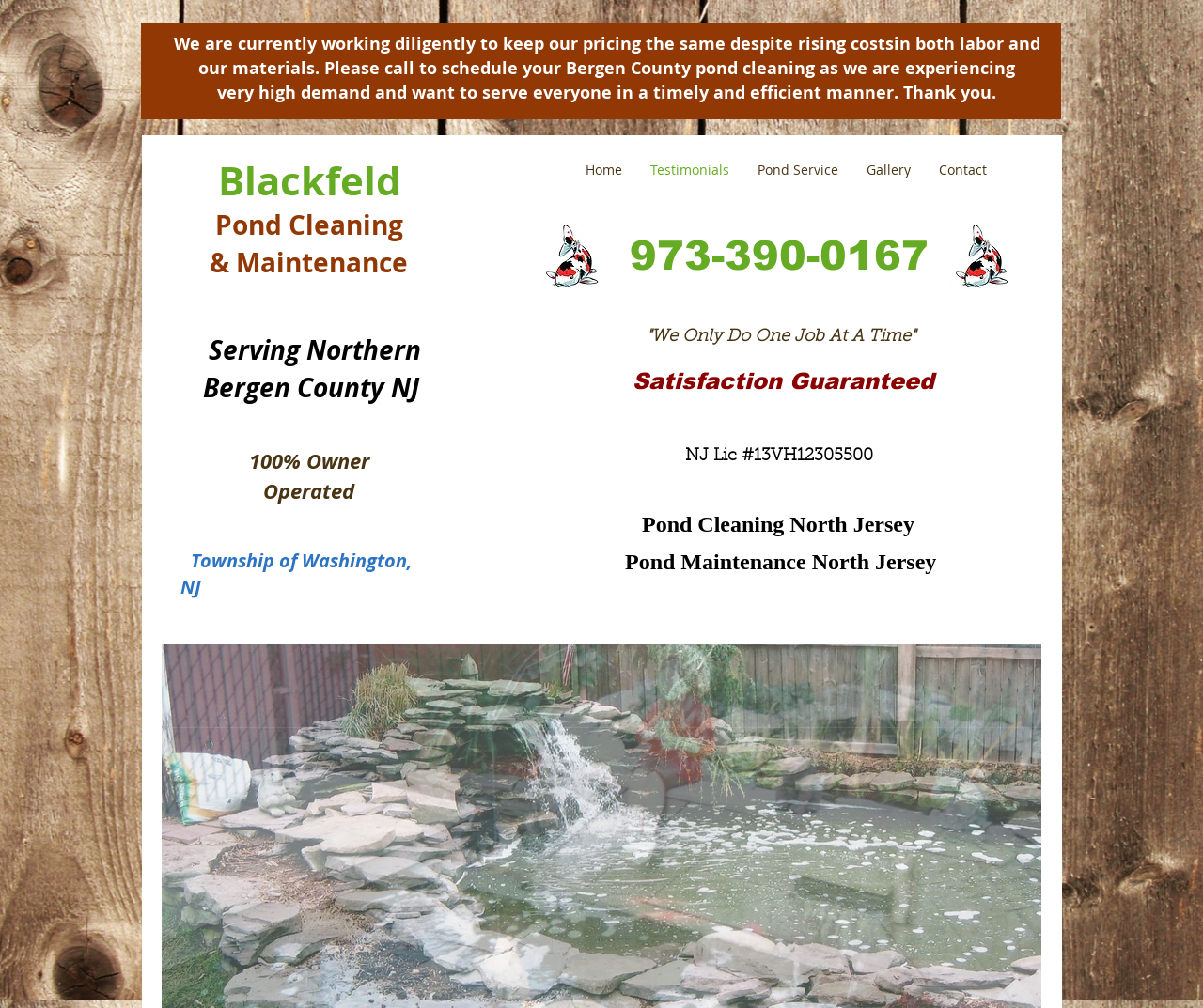Analyze the image and deliver a detailed answer to the question: What is the phone number?

The phone number is mentioned in the heading '973-390-0167', which is likely to be the contact number of the company.